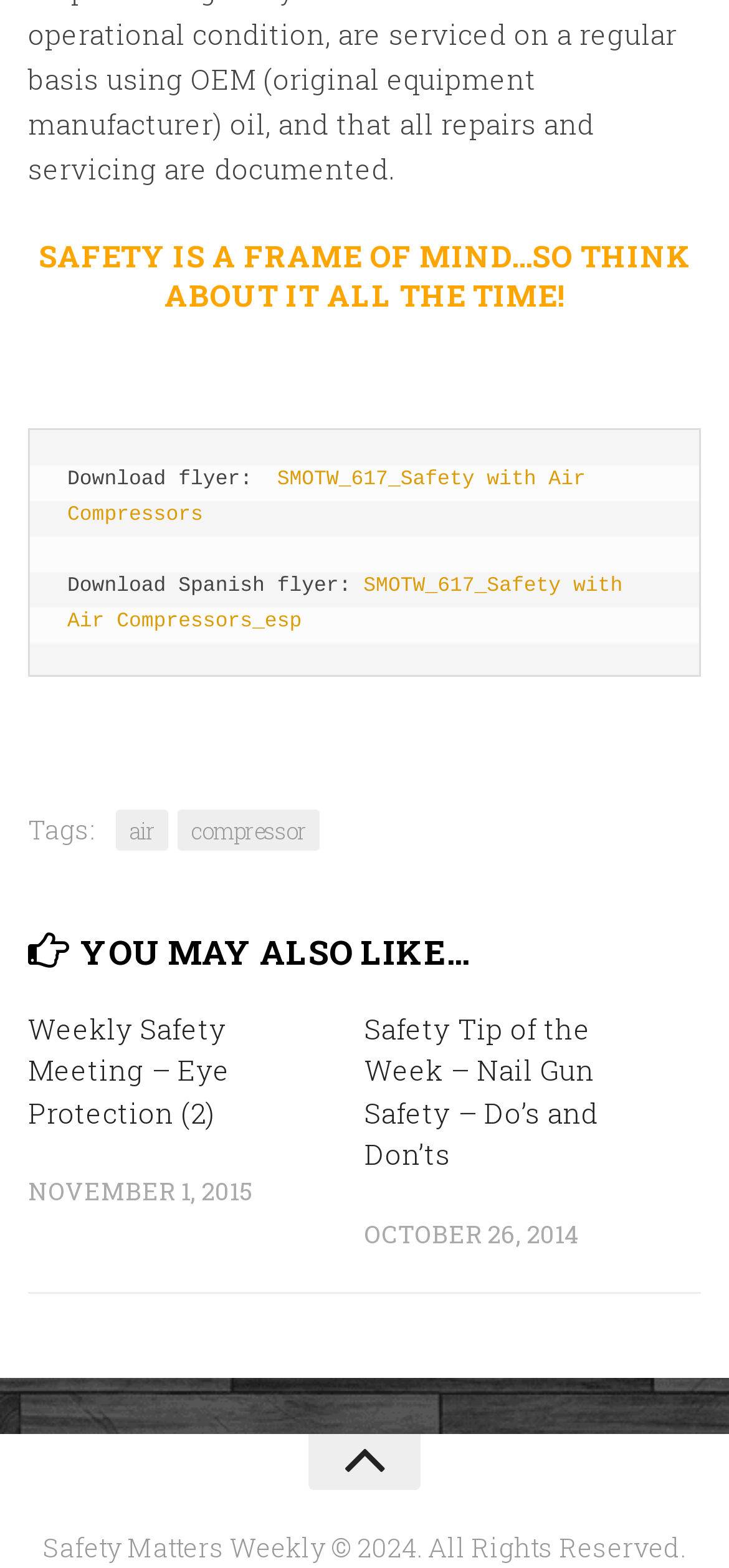Please provide the bounding box coordinates for the UI element as described: "compressor". The coordinates must be four floats between 0 and 1, represented as [left, top, right, bottom].

[0.244, 0.516, 0.438, 0.543]